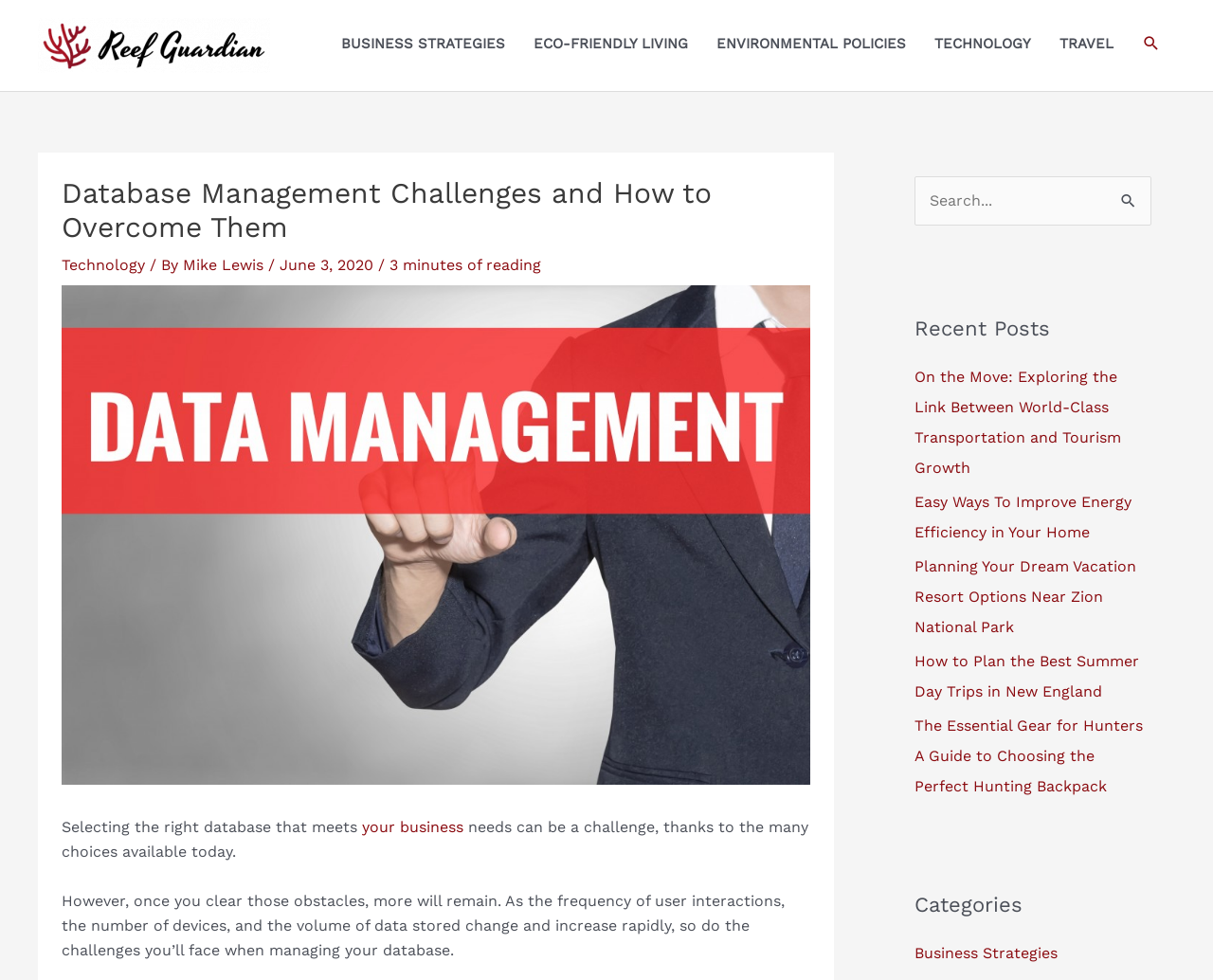Please give a succinct answer using a single word or phrase:
Who wrote the article 'Database Management Challenges and How to Overcome Them'?

Mike Lewis